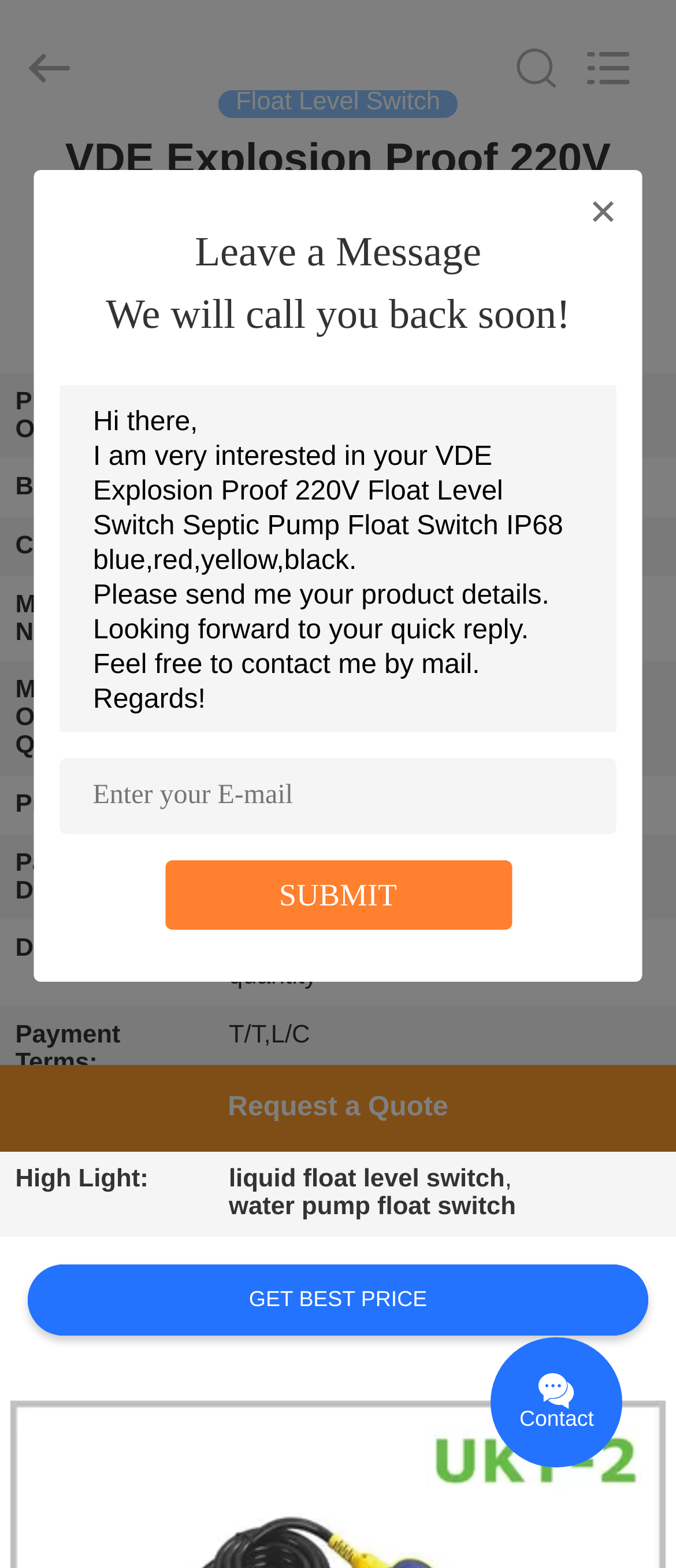Locate the bounding box coordinates of the segment that needs to be clicked to meet this instruction: "Request a quote".

[0.0, 0.679, 1.0, 0.735]